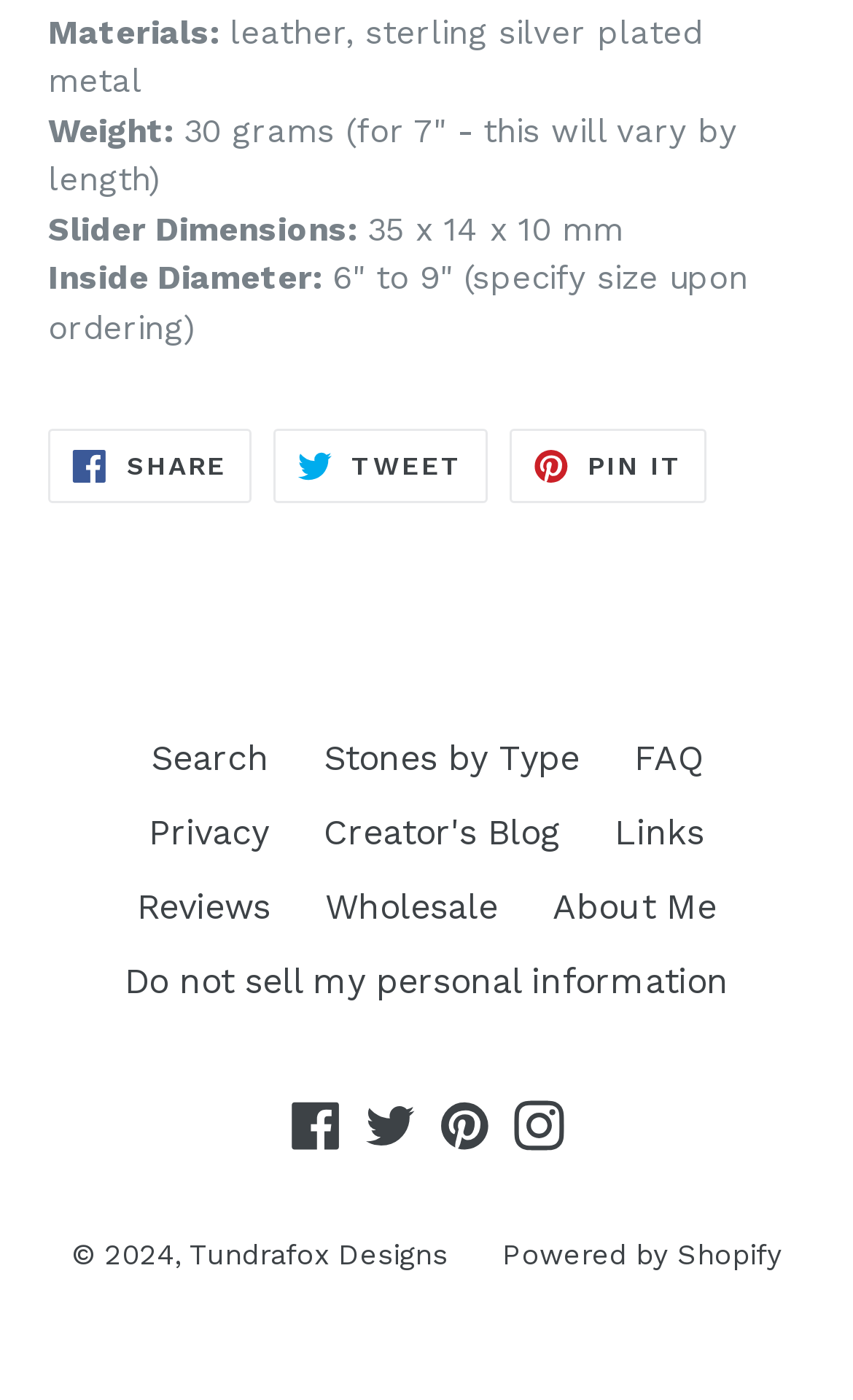What is the material of the product?
Look at the image and answer the question using a single word or phrase.

leather, sterling silver plated metal